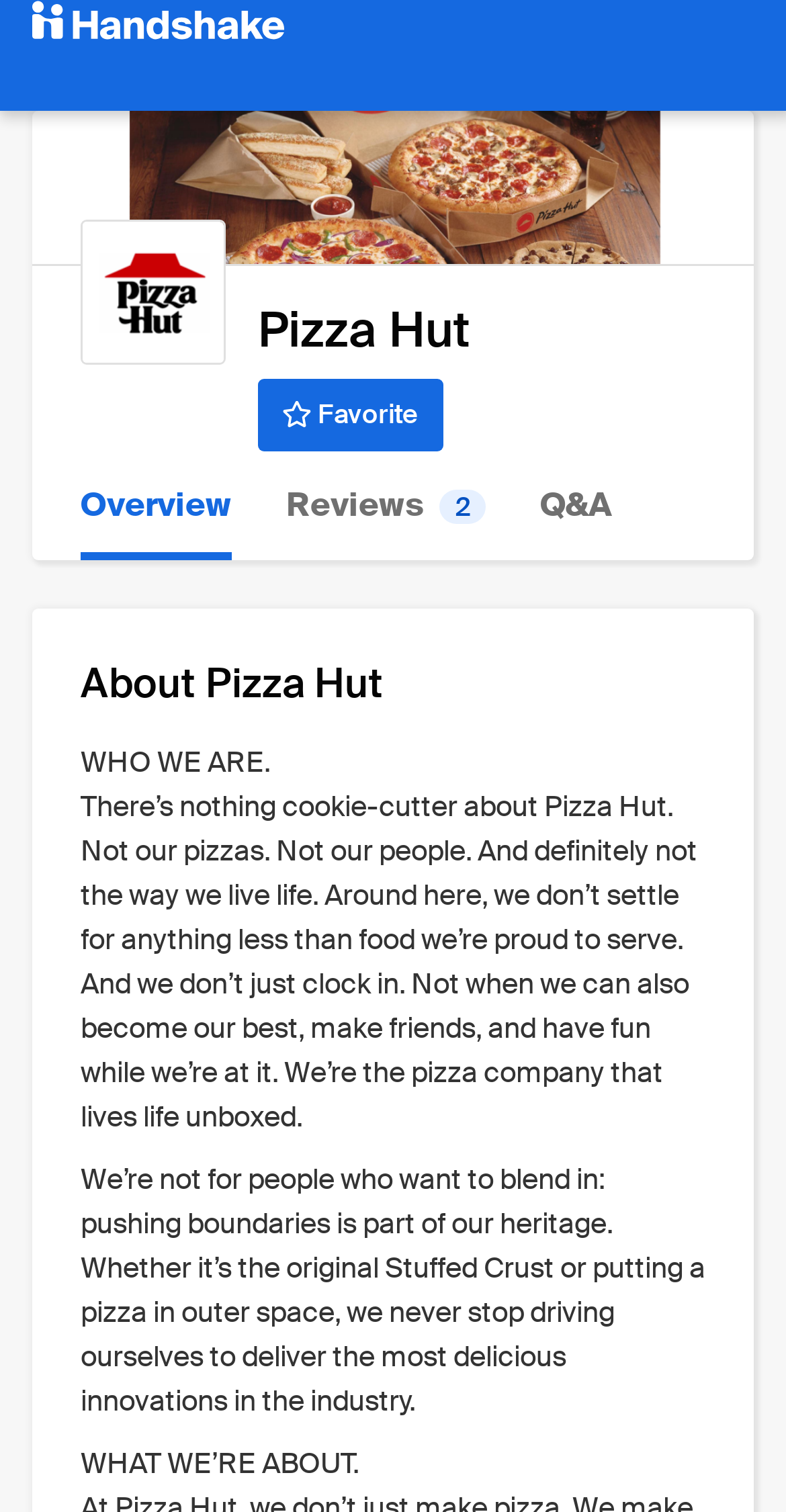Determine the bounding box for the HTML element described here: "aria-label="Pizza Hut" title="Pizza Hut"". The coordinates should be given as [left, top, right, bottom] with each number being a float between 0 and 1.

[0.103, 0.146, 0.287, 0.242]